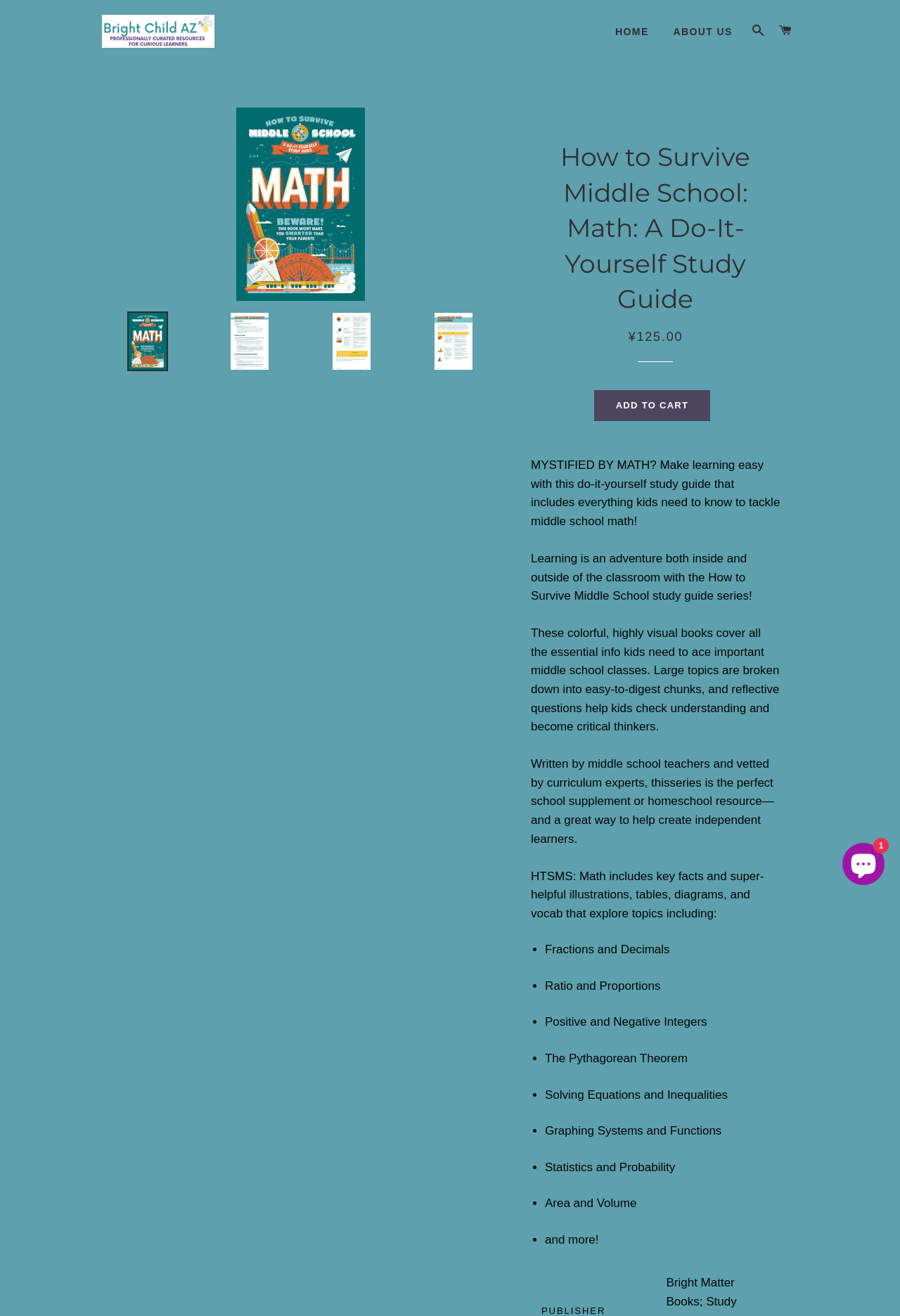Provide a brief response using a word or short phrase to this question:
What is the topic of the study guide?

Middle school math